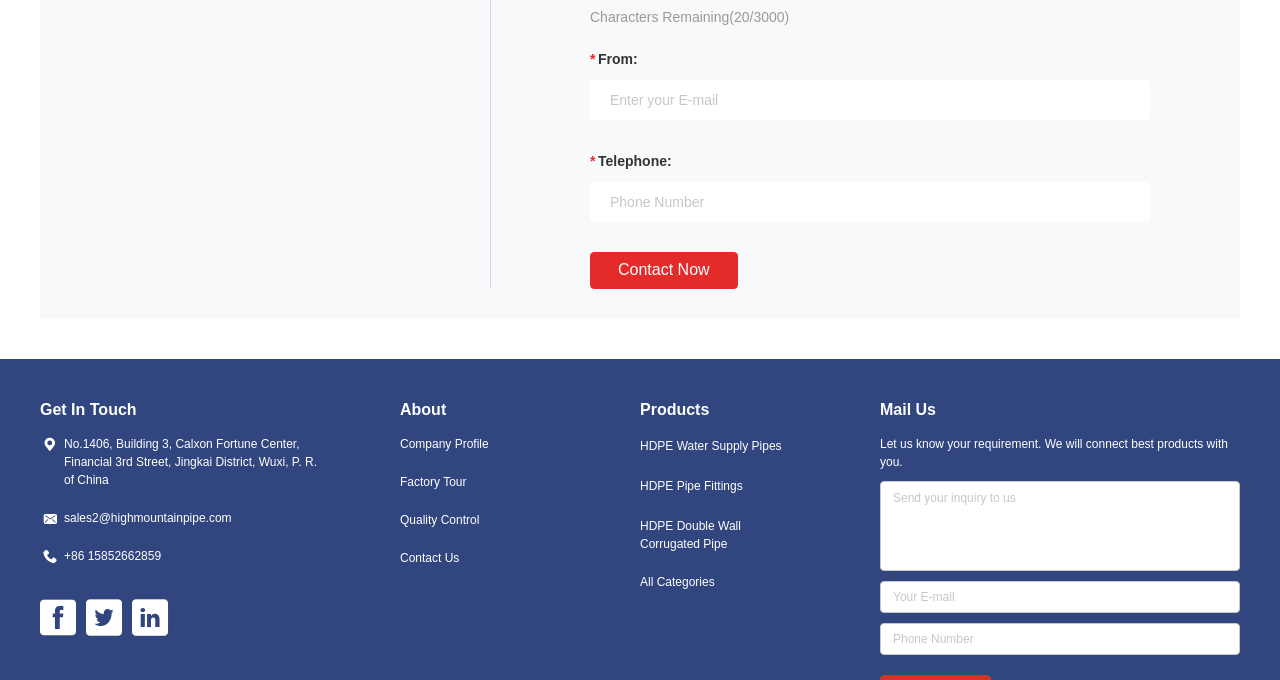Respond to the question below with a single word or phrase:
What is the maximum number of characters allowed in the first textbox?

3000